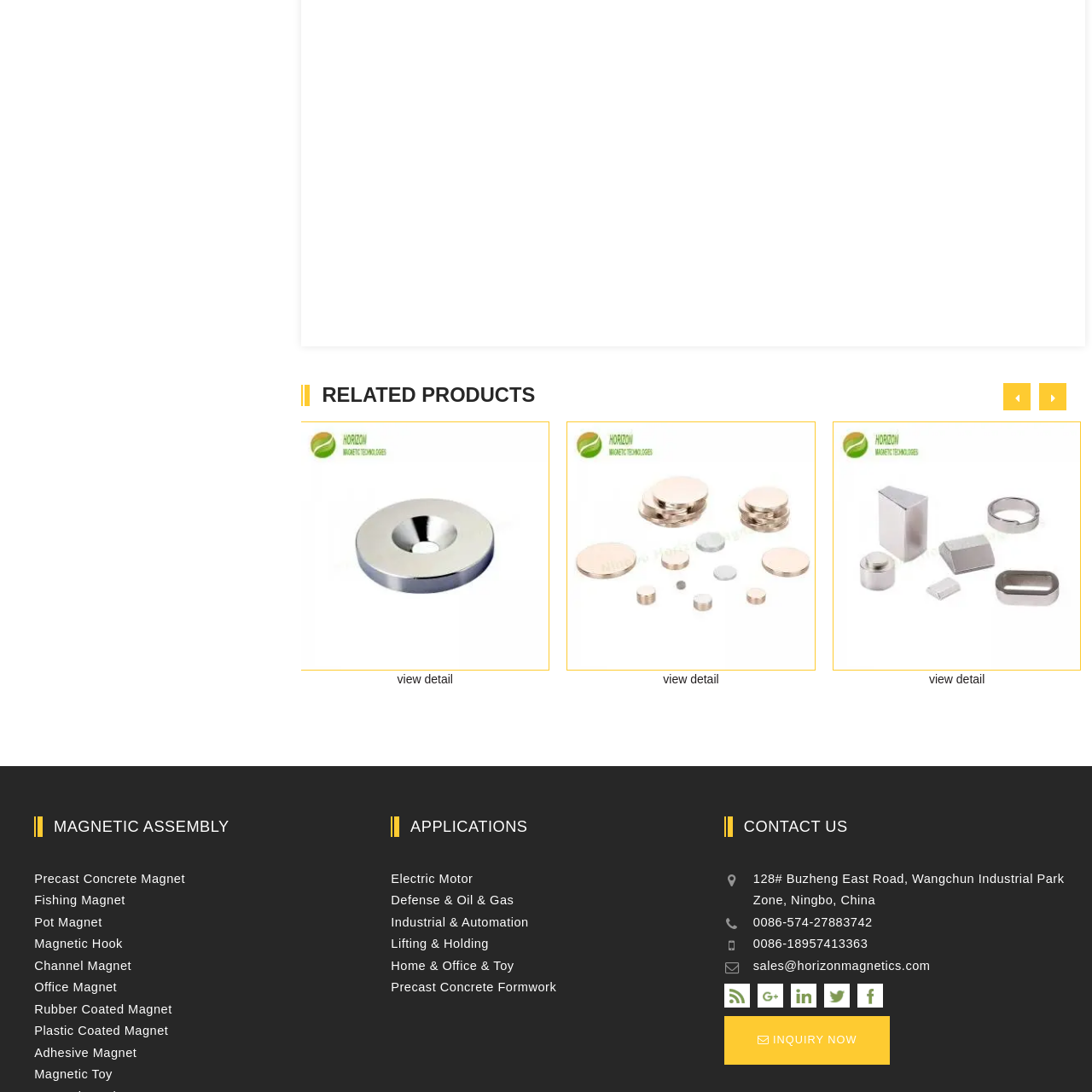What are the notable properties of the Neodymium Cylinder Magnet?
Analyze the visual elements found in the red bounding box and provide a detailed answer to the question, using the information depicted in the image.

The caption notes that the Neodymium Cylinder Magnet is known for its durability and high performance, making it a popular choice among builders and engineers alike. This suggests that the magnet's strong magnetic properties and ability to withstand wear and tear are its most notable features.